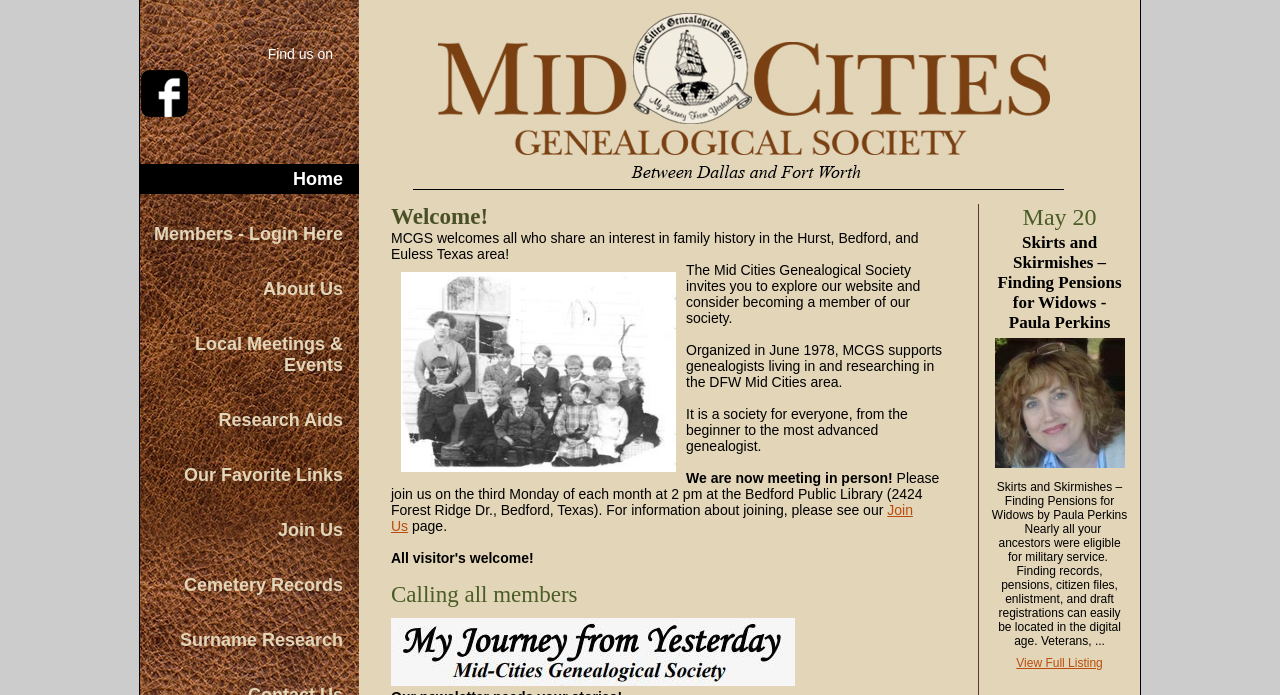Determine the bounding box coordinates for the region that must be clicked to execute the following instruction: "View the Cemetery Records page".

[0.144, 0.827, 0.268, 0.856]